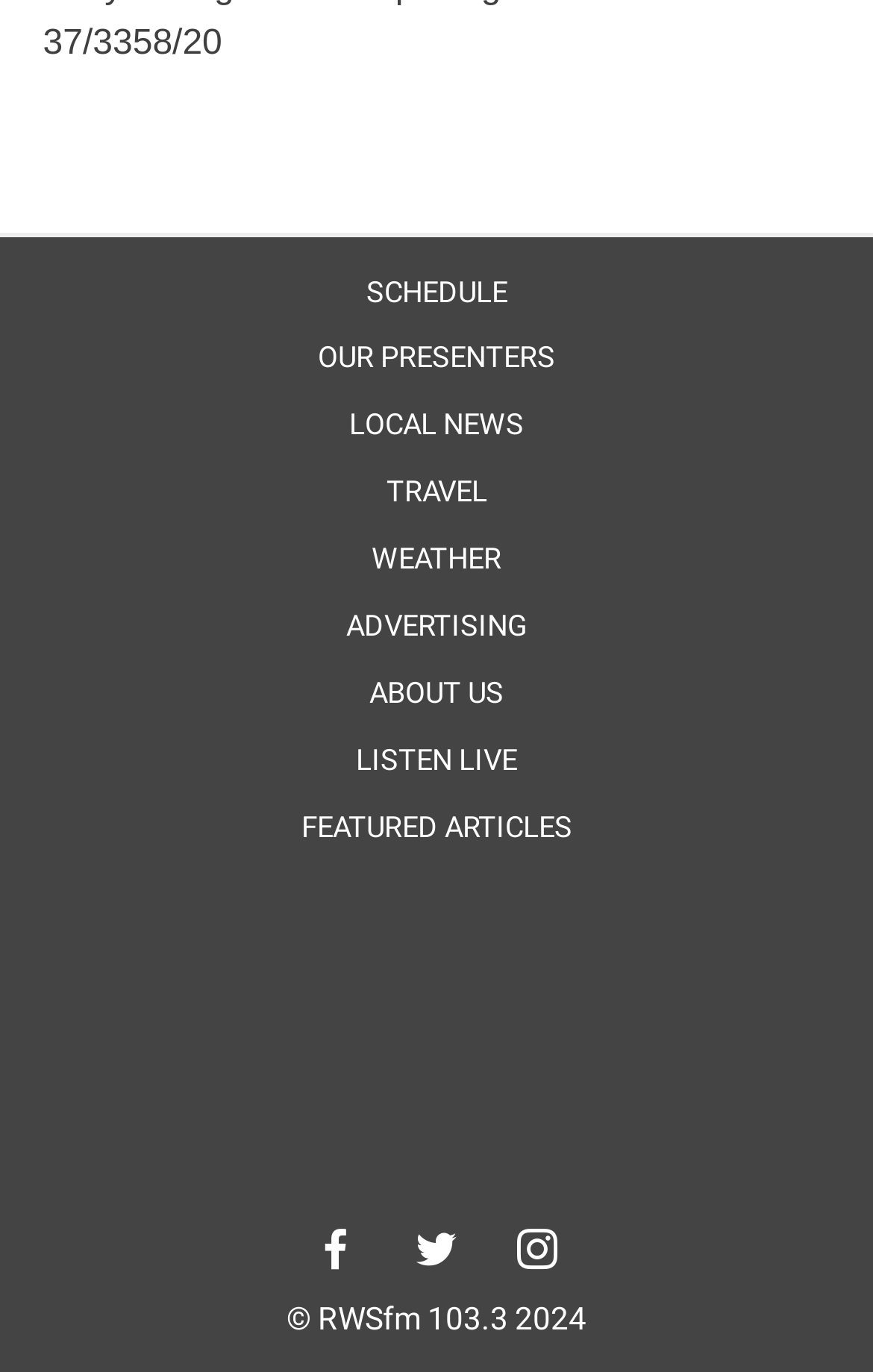What is the copyright year of the website?
Look at the screenshot and respond with a single word or phrase.

2024